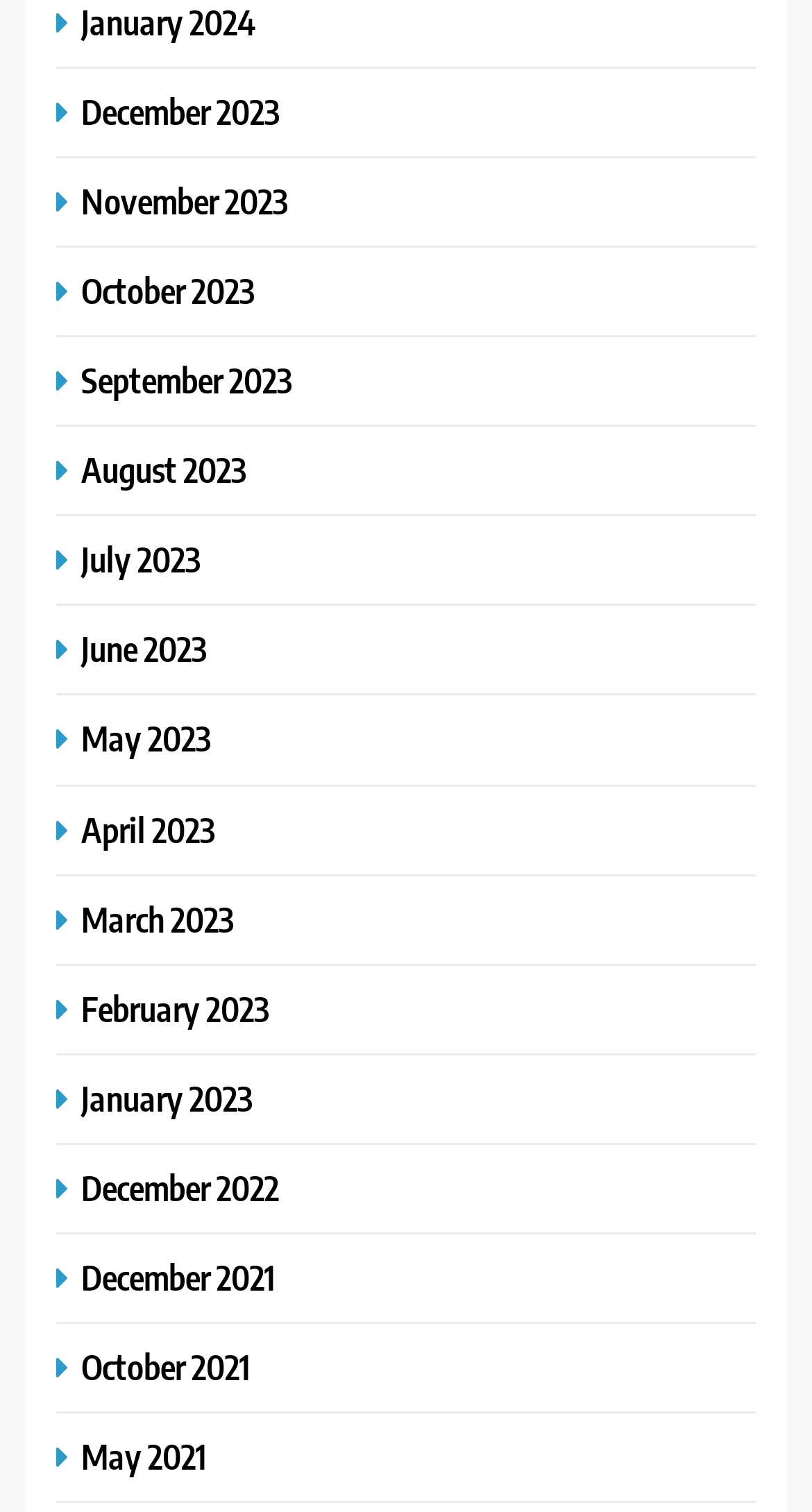Please determine the bounding box coordinates for the UI element described here. Use the format (top-left x, top-left y, bottom-right x, bottom-right y) with values bounded between 0 and 1: March 2023

[0.069, 0.593, 0.3, 0.622]